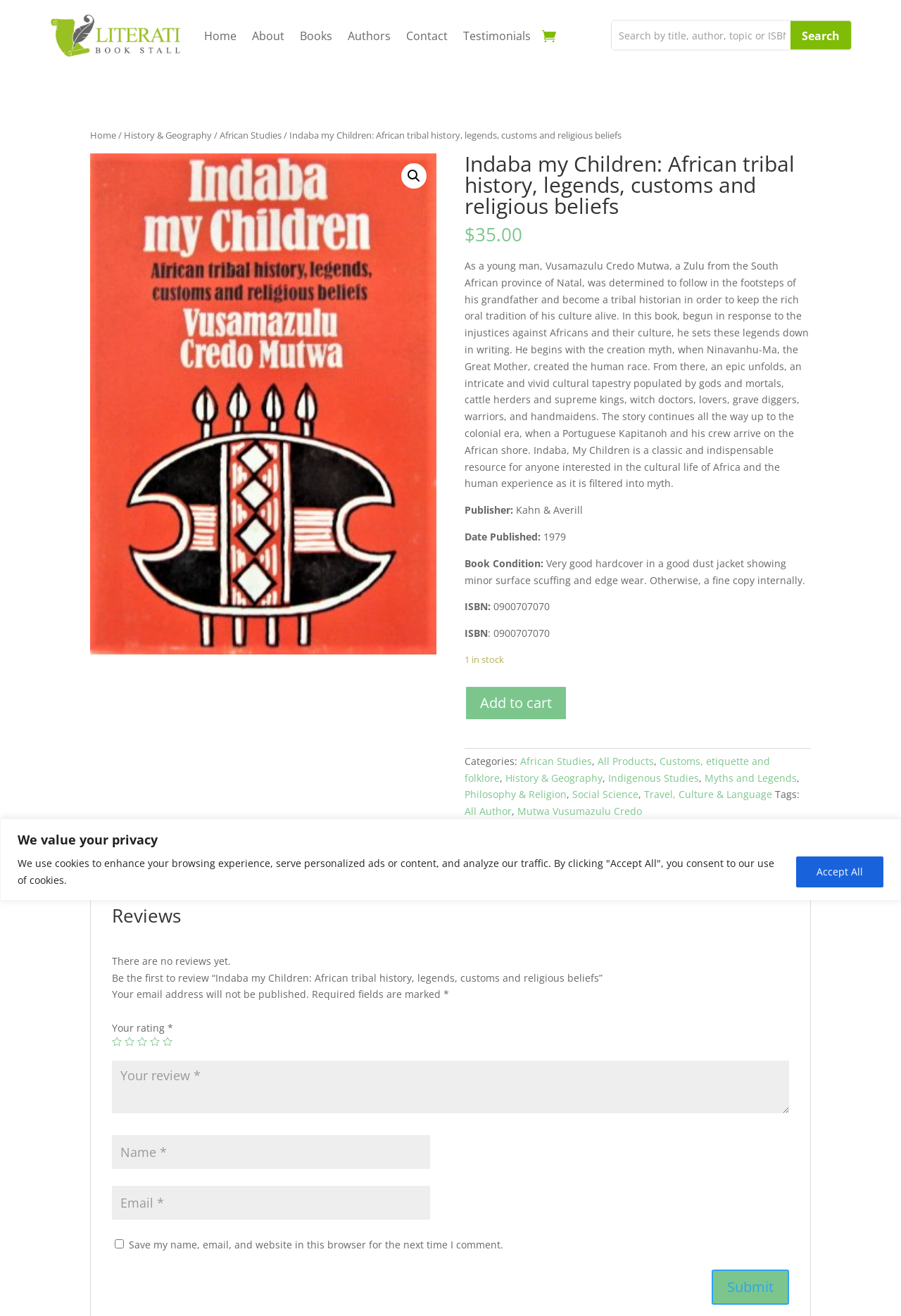How many books are in stock?
Answer the question using a single word or phrase, according to the image.

1